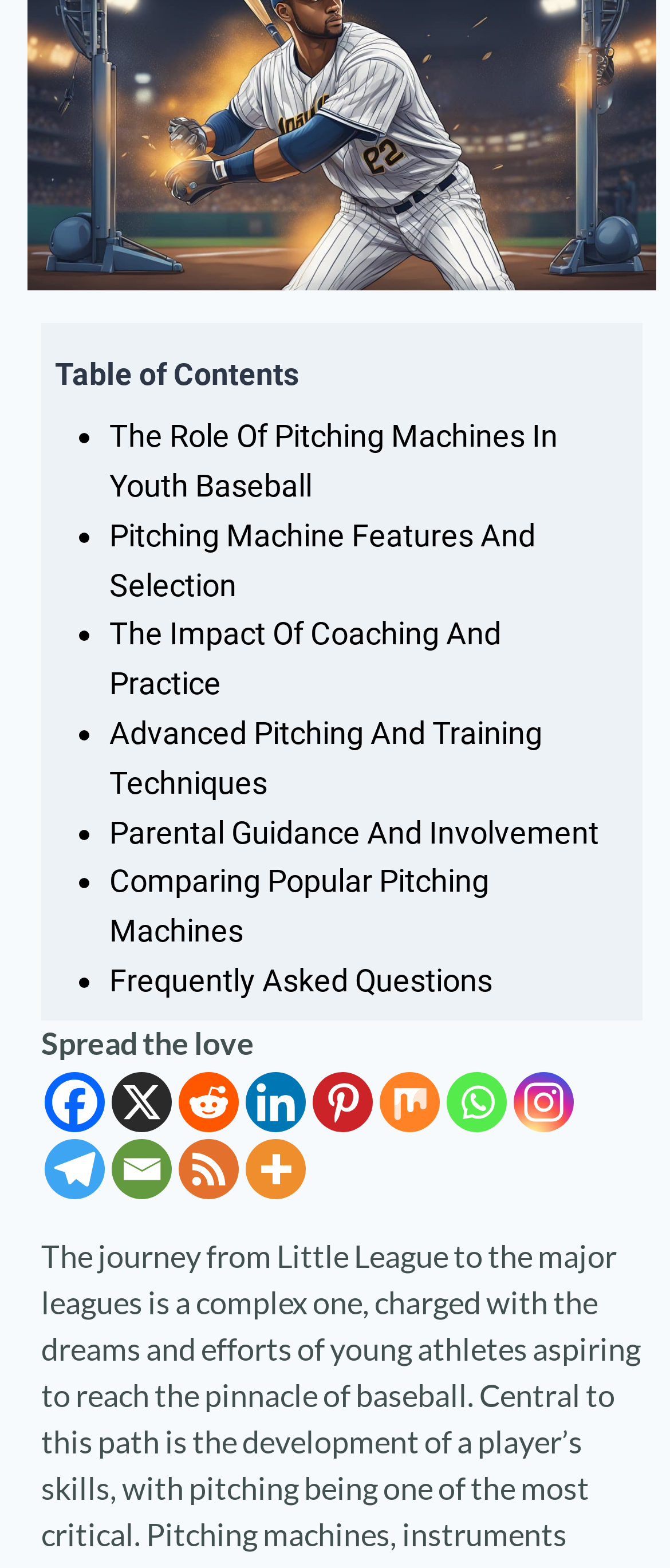How many social media links are there?
Based on the image, respond with a single word or phrase.

9